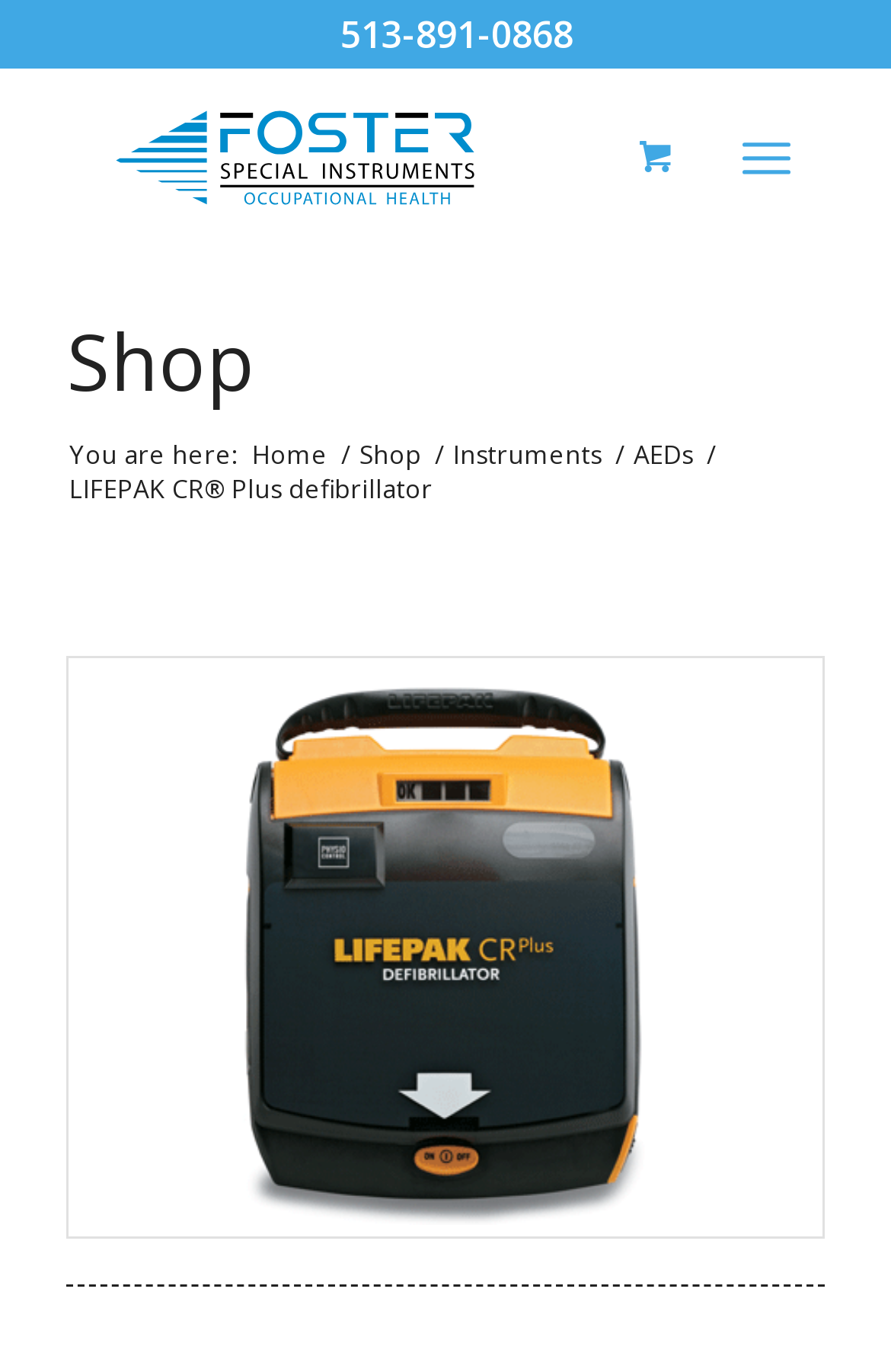Extract the primary headline from the webpage and present its text.

LIFEPAK CR® PLUS DEFIBRILLATOR